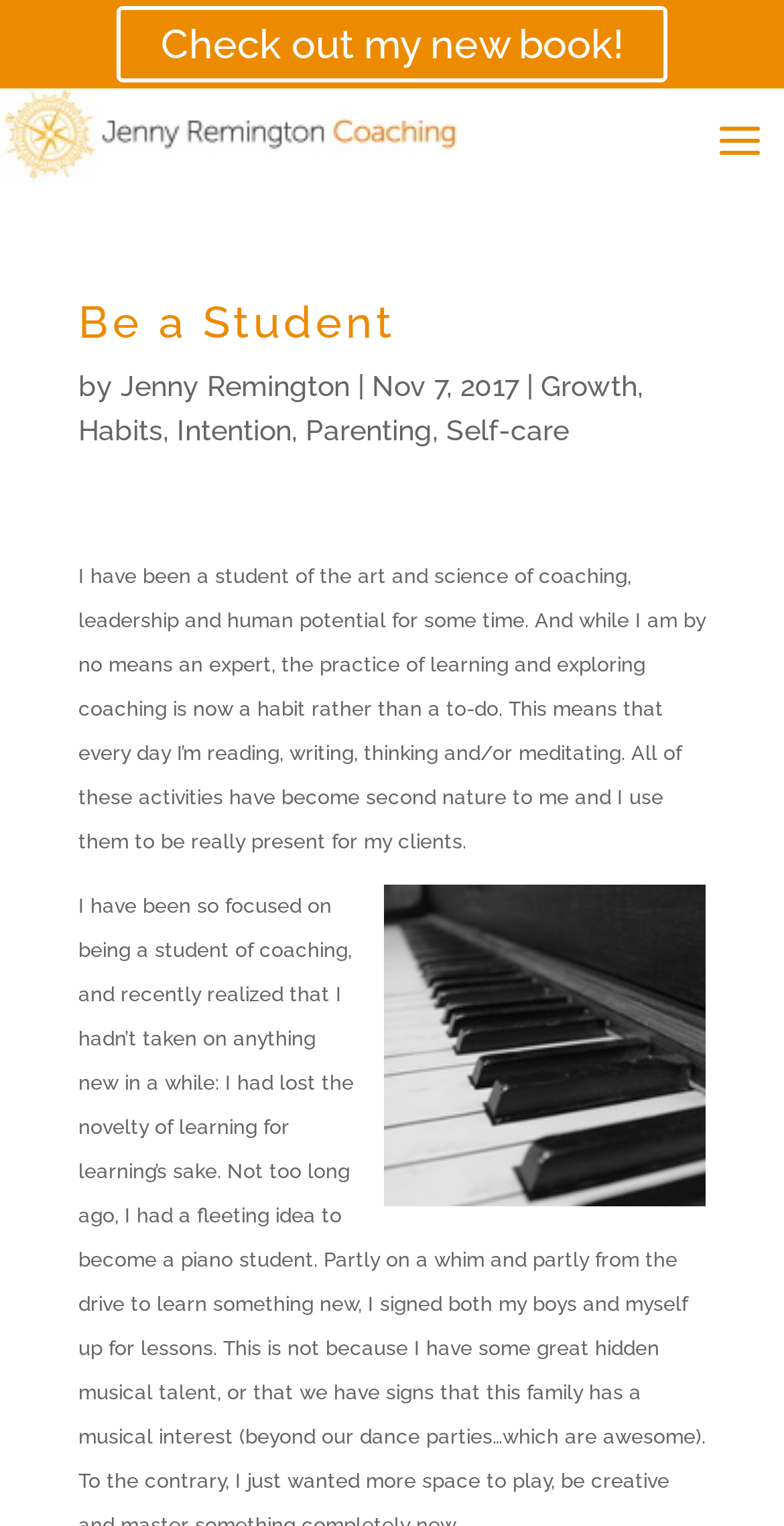Predict the bounding box of the UI element that fits this description: "Savory Sourdough Flat Breads".

None